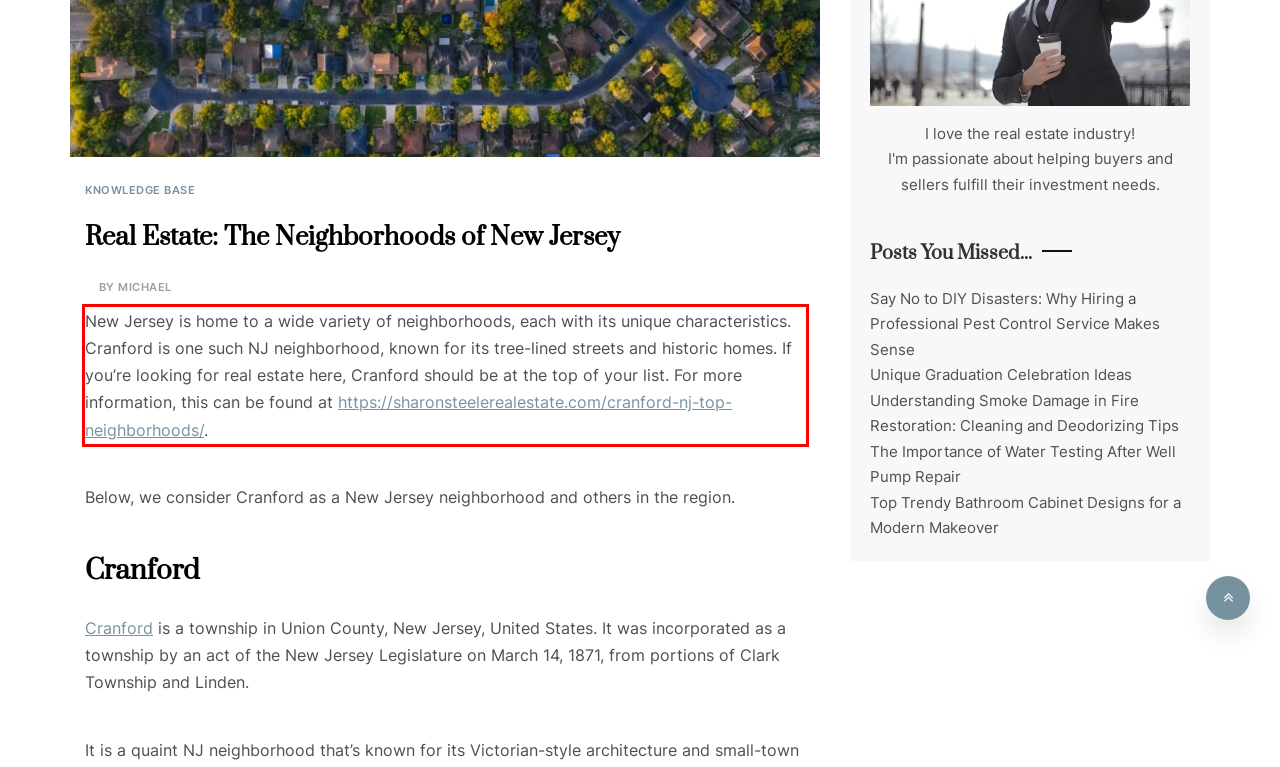You have a screenshot of a webpage where a UI element is enclosed in a red rectangle. Perform OCR to capture the text inside this red rectangle.

New Jersey is home to a wide variety of neighborhoods, each with its unique characteristics. Cranford is one such NJ neighborhood, known for its tree-lined streets and historic homes. If you’re looking for real estate here, Cranford should be at the top of your list. For more information, this can be found at https://sharonsteelerealestate.com/cranford-nj-top-neighborhoods/.